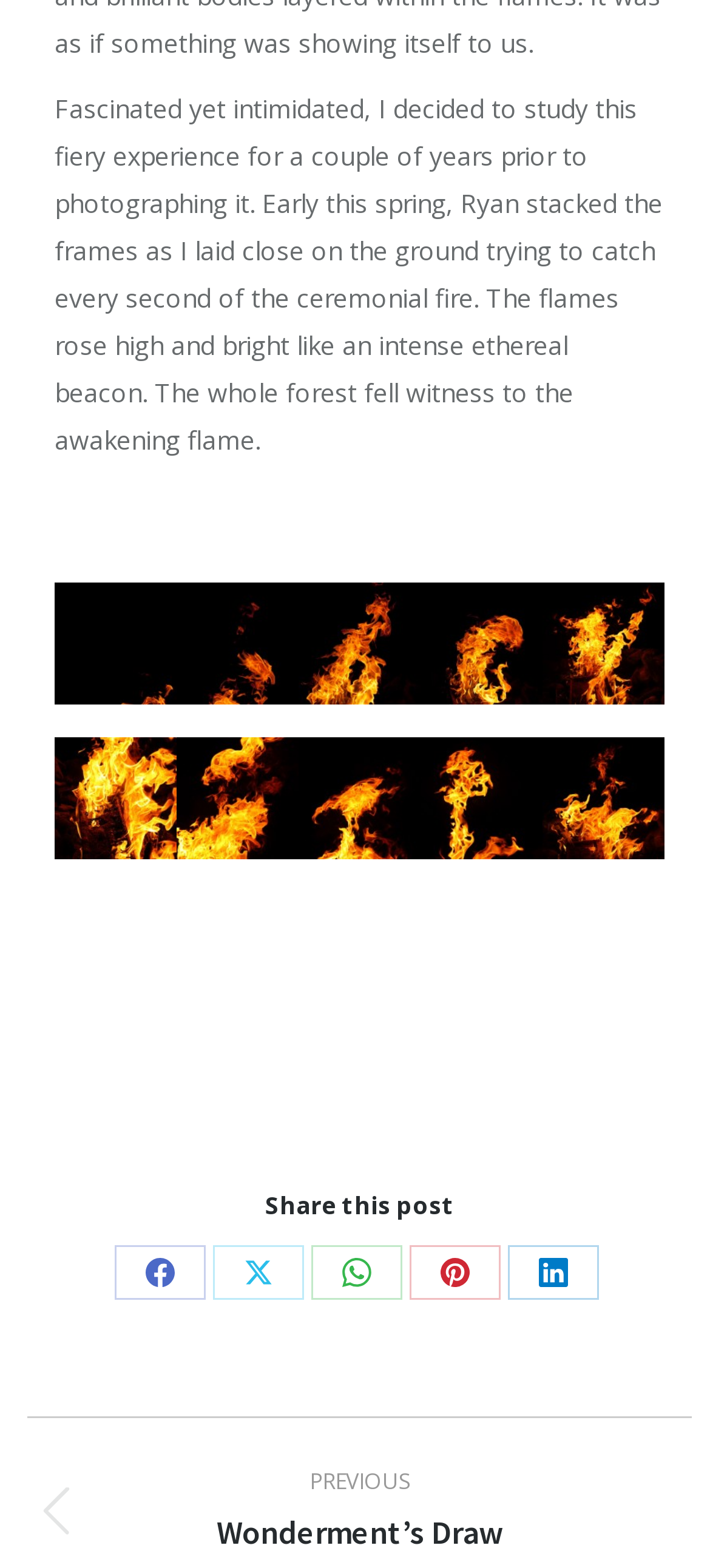Determine the bounding box coordinates for the area you should click to complete the following instruction: "Shop for Fire Fine Art Photography".

[0.077, 0.627, 0.936, 0.662]